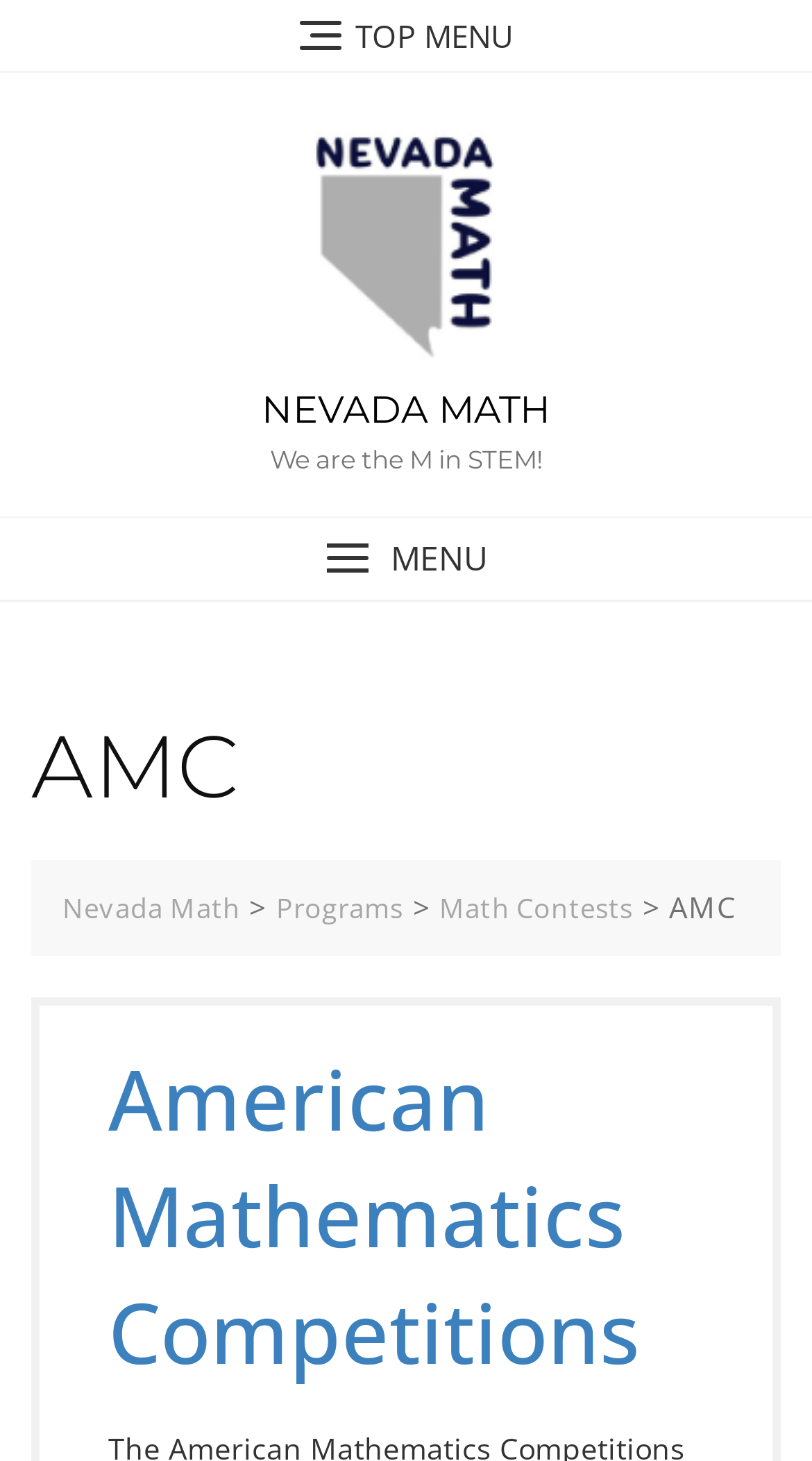Using the element description parent_node: NEVADA MATH, predict the bounding box coordinates for the UI element. Provide the coordinates in (top-left x, top-left y, bottom-right x, bottom-right y) format with values ranging from 0 to 1.

[0.346, 0.079, 0.654, 0.253]